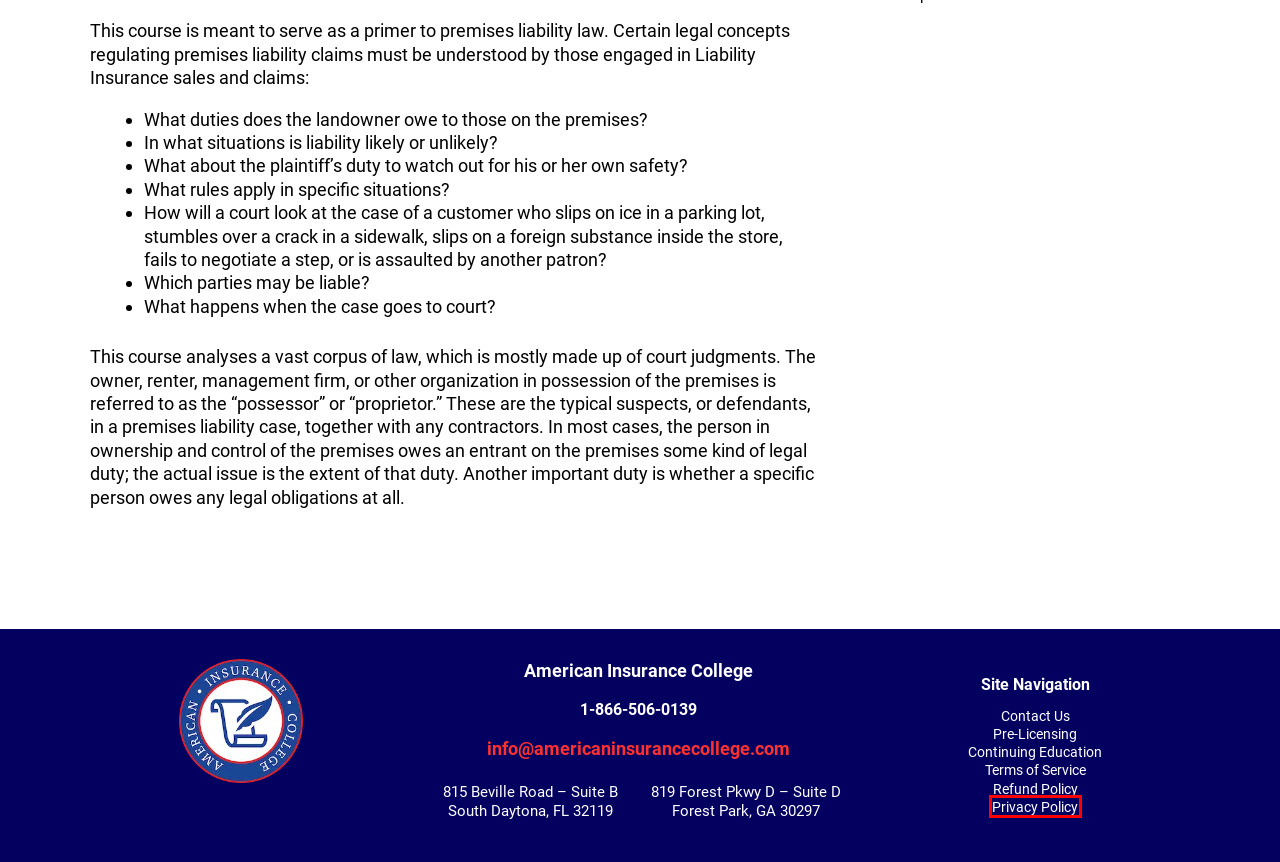You have a screenshot of a webpage with a red bounding box around a UI element. Determine which webpage description best matches the new webpage that results from clicking the element in the bounding box. Here are the candidates:
A. My Account - American Insurance College
B. Cart - American Insurance College
C. Refund Policy - American Insurance College
D. Agent and Adjuster Continuing Education - American Insurance College
E. American Insurance College - Student-Centered Insurance Education
F. Privacy Policy - American Insurance College
G. Terms of Service - American Insurance College
H. Licensing - American Insurance College

F